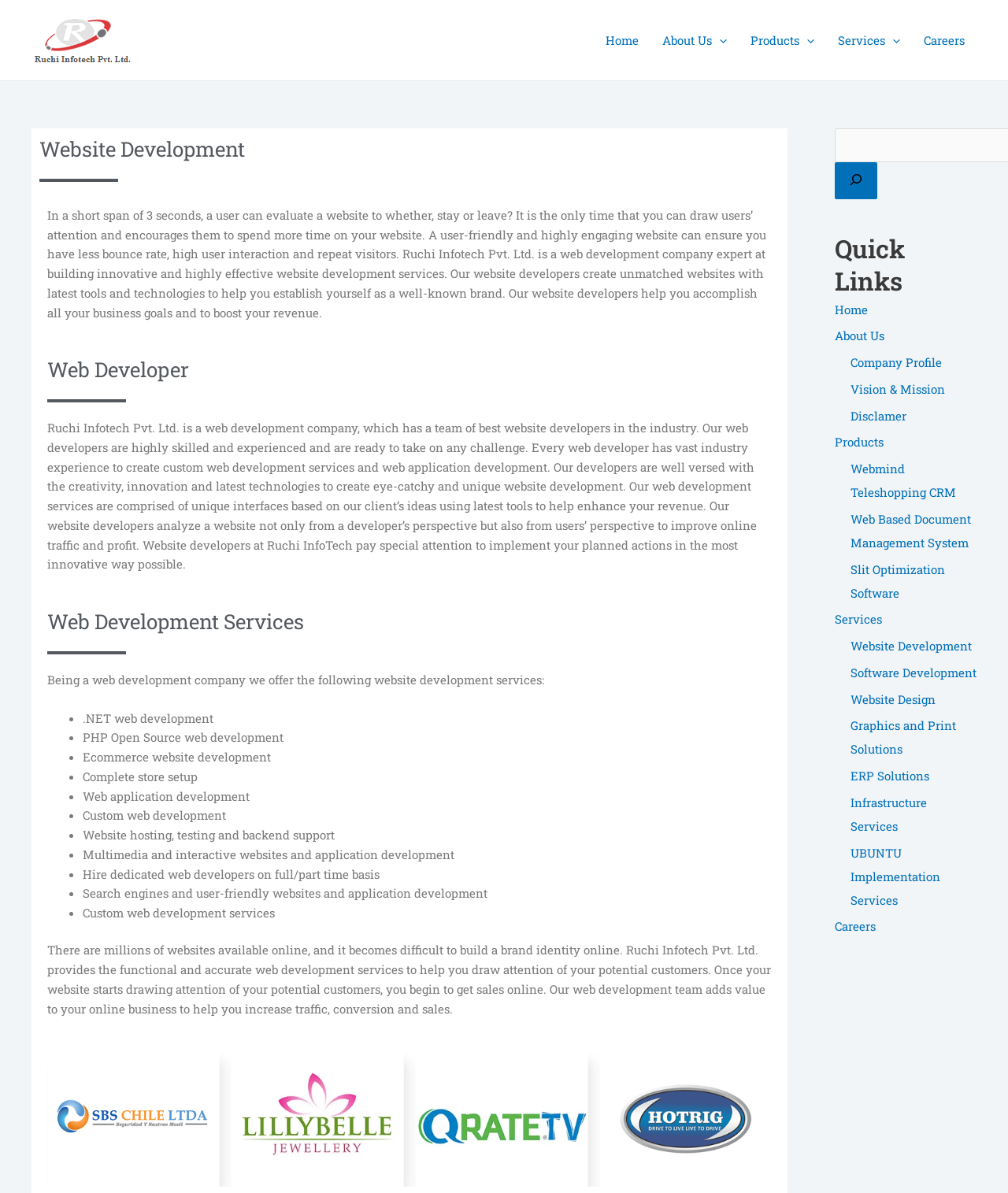Please identify the bounding box coordinates of the element on the webpage that should be clicked to follow this instruction: "Search for something". The bounding box coordinates should be given as four float numbers between 0 and 1, formatted as [left, top, right, bottom].

[0.828, 0.136, 0.87, 0.167]